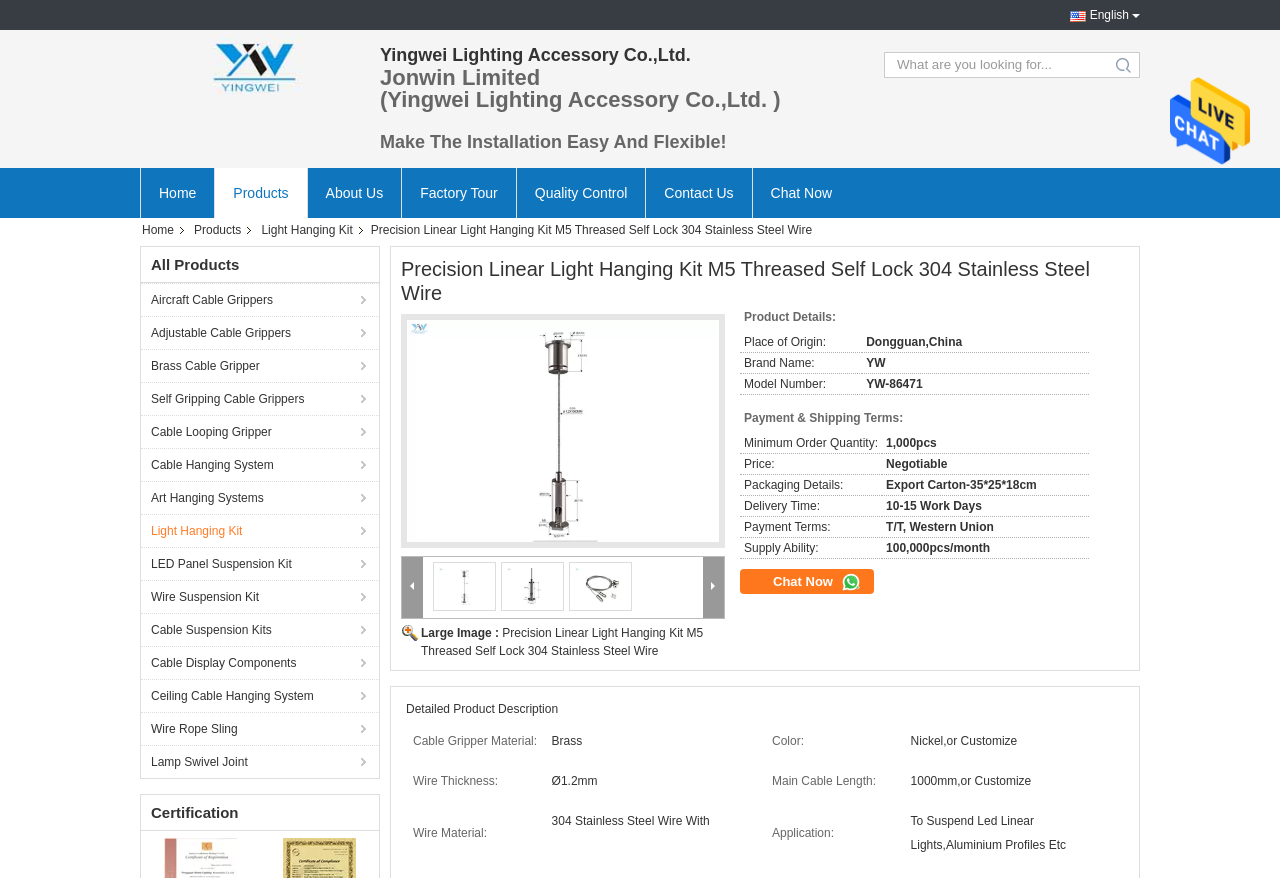Observe the image and answer the following question in detail: What is the brand name of the product?

I found the brand name by looking at the table under 'Product Details' where it says 'Brand Name: YW'.